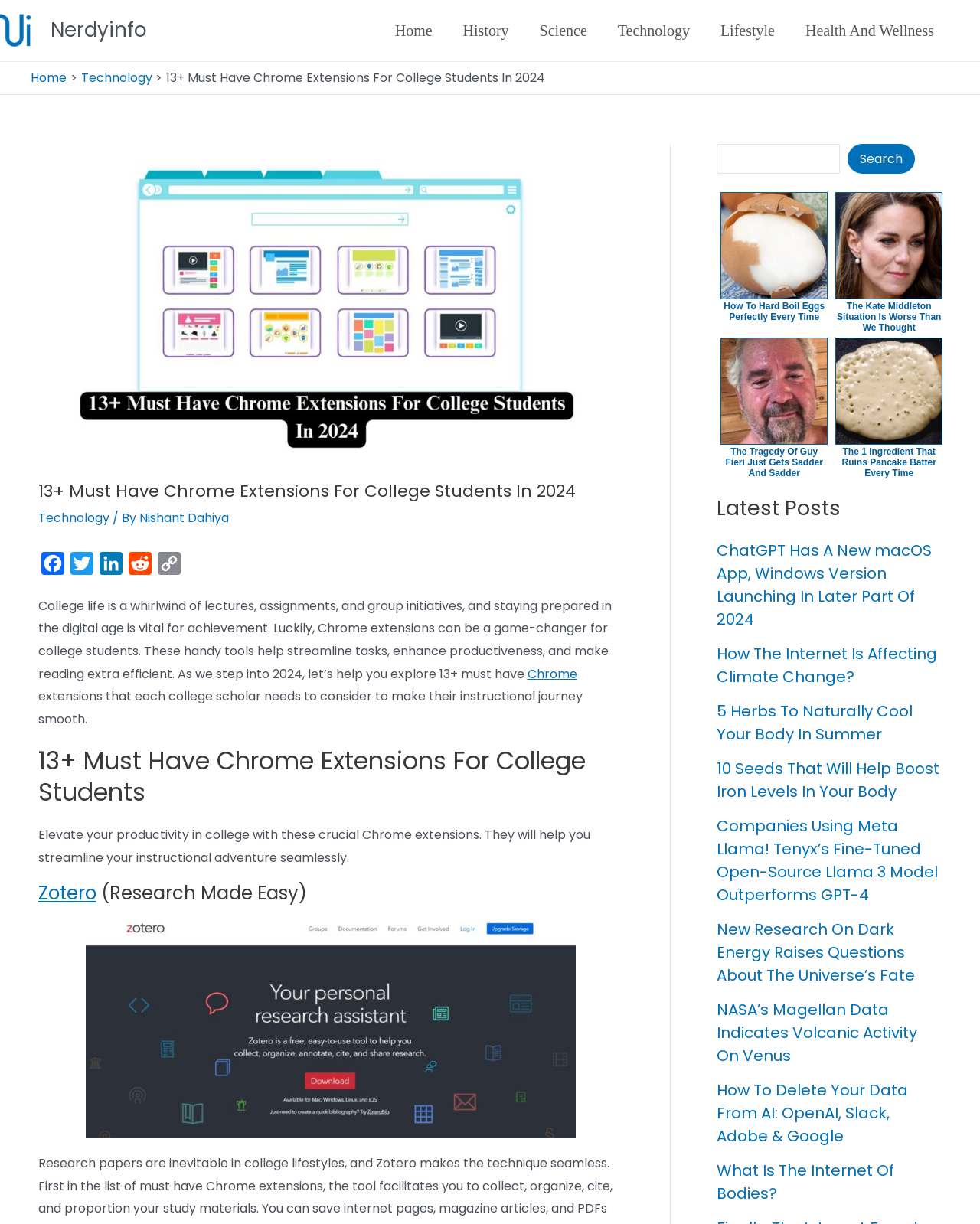Answer the following in one word or a short phrase: 
What are the categories in the site navigation?

Home, History, Science, Technology, Lifestyle, Health And Wellness